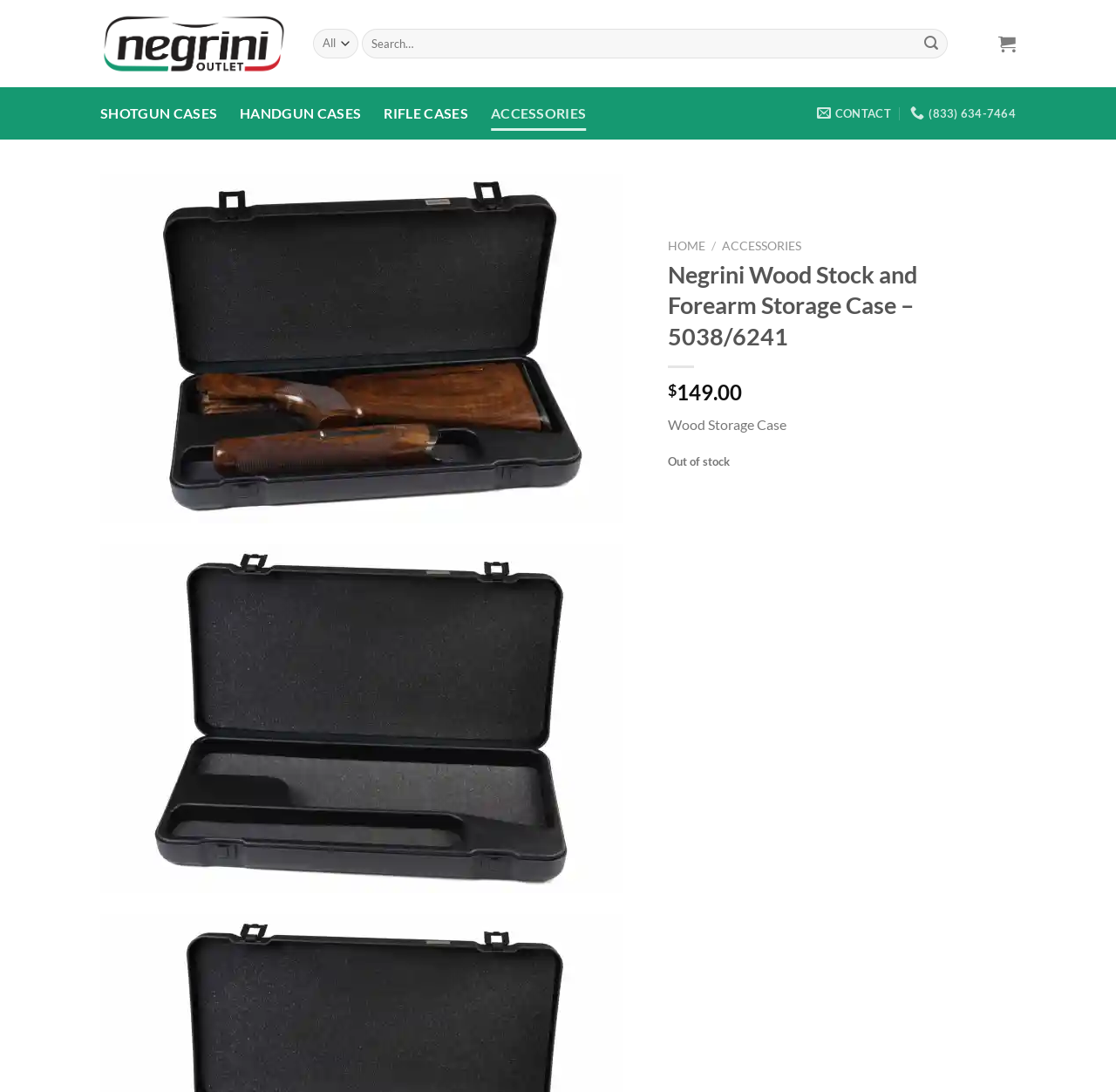Create a full and detailed caption for the entire webpage.

This webpage is about a product, specifically the Negrini Wood Stock and Forearm Storage Case, with the product code 5038/6241. At the top left, there is a logo of Negrini Cases Outlet, which is also a clickable link. Next to the logo, there is a search bar with a combobox and a submit button. 

Below the search bar, there are five main navigation links: SHOTGUN CASES, HANDGUN CASES, RIFLE CASES, ACCESSORIES, and CONTACT. On the right side of these links, there is a phone number and a wishlist button.

The main content of the page is about the product, with a large image of the Negrini 5038 Wood Stock and Forearm Case at the top. Below the image, there are two links: one to add the product to the wishlist and another to view the product's interior, although the latter is currently hidden.

Underneath the product image, there is a breadcrumb navigation with links to HOME, ACCESSORIES, and the product page itself. The product title, Negrini Wood Stock and Forearm Storage Case – 5038/6241, is displayed prominently, followed by the product price, $149.00, and a description, Wood Storage Case. Unfortunately, the product is currently out of stock.